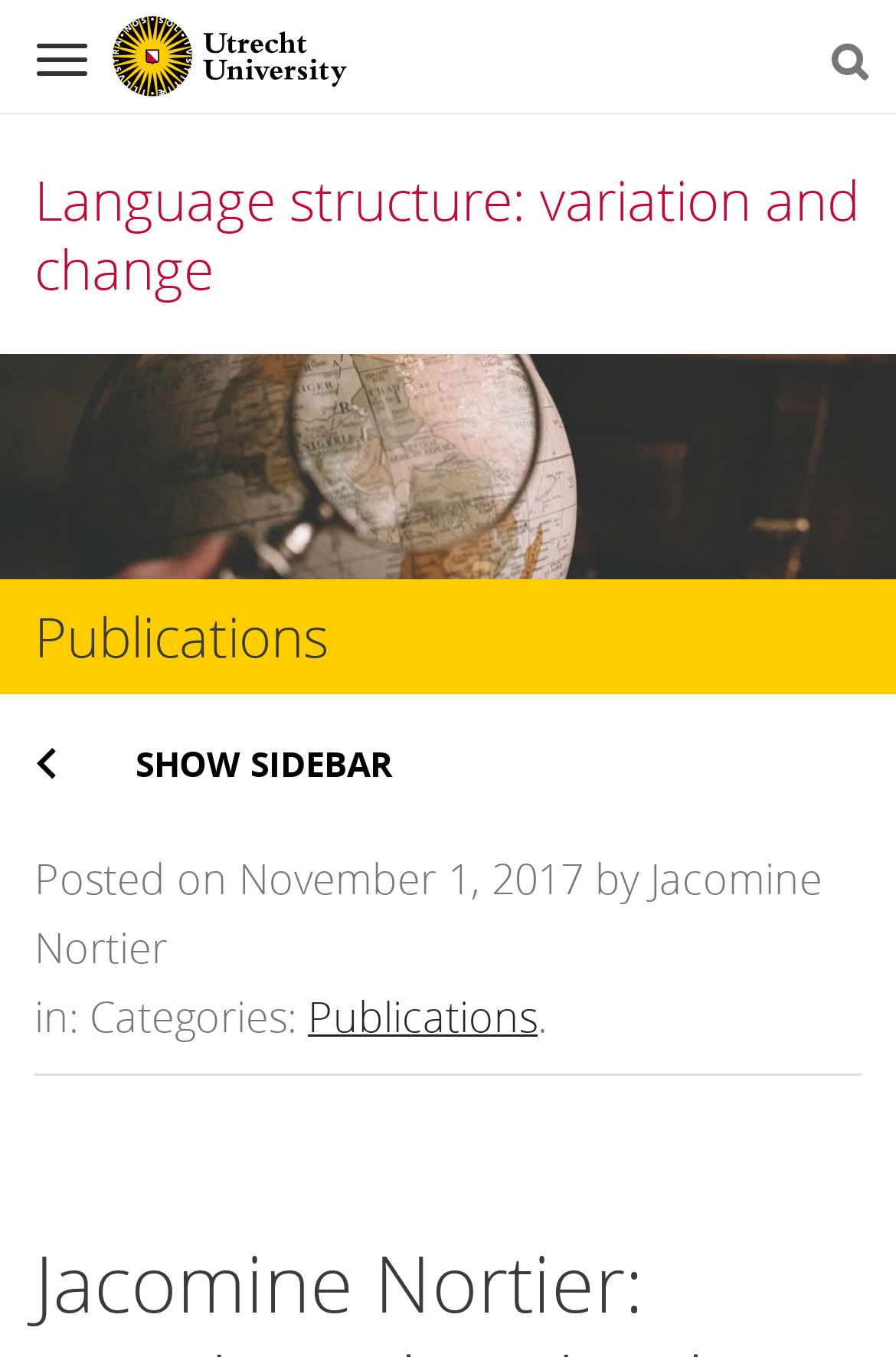Based on the element description parent_node: Navigation, identify the bounding box of the UI element in the given webpage screenshot. The coordinates should be in the format (top-left x, top-left y, bottom-right x, bottom-right y) and must be between 0 and 1.

[0.126, 0.017, 0.454, 0.058]